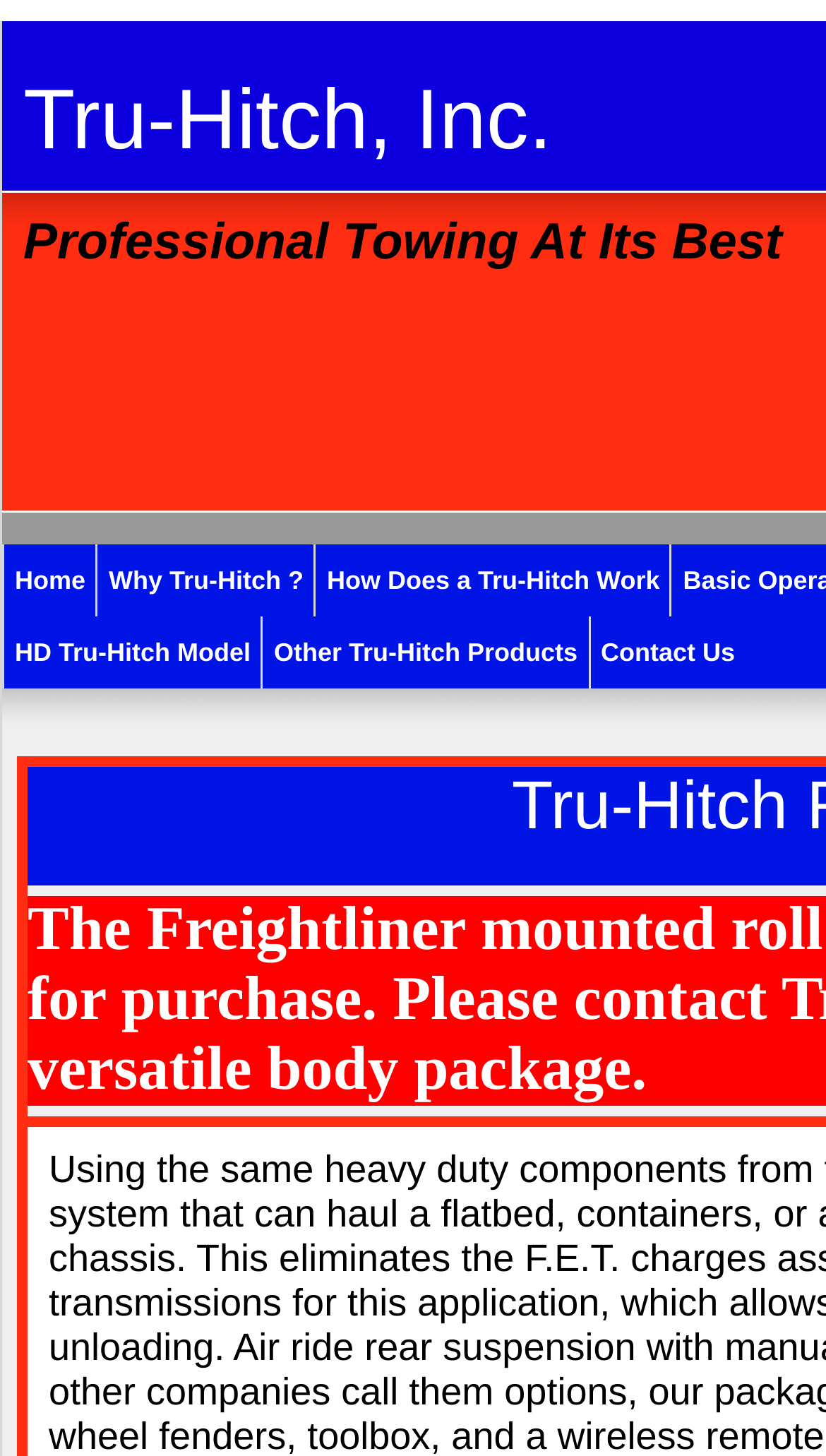Determine the bounding box coordinates for the UI element with the following description: "How Does a Tru-Hitch Work". The coordinates should be four float numbers between 0 and 1, represented as [left, top, right, bottom].

[0.38, 0.374, 0.811, 0.423]